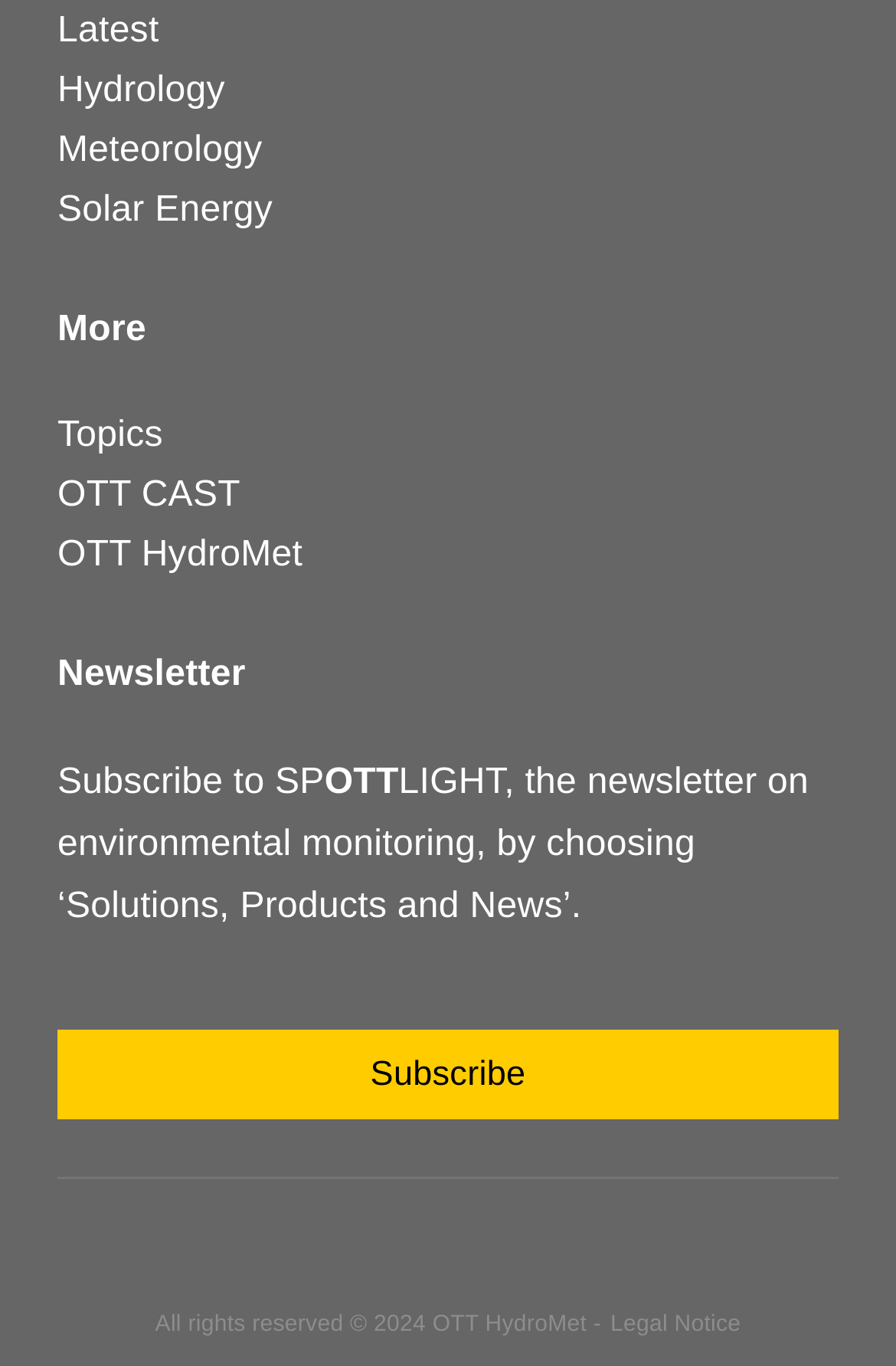Bounding box coordinates should be in the format (top-left x, top-left y, bottom-right x, bottom-right y) and all values should be floating point numbers between 0 and 1. Determine the bounding box coordinate for the UI element described as: OTT HydroMet

[0.064, 0.386, 0.936, 0.43]